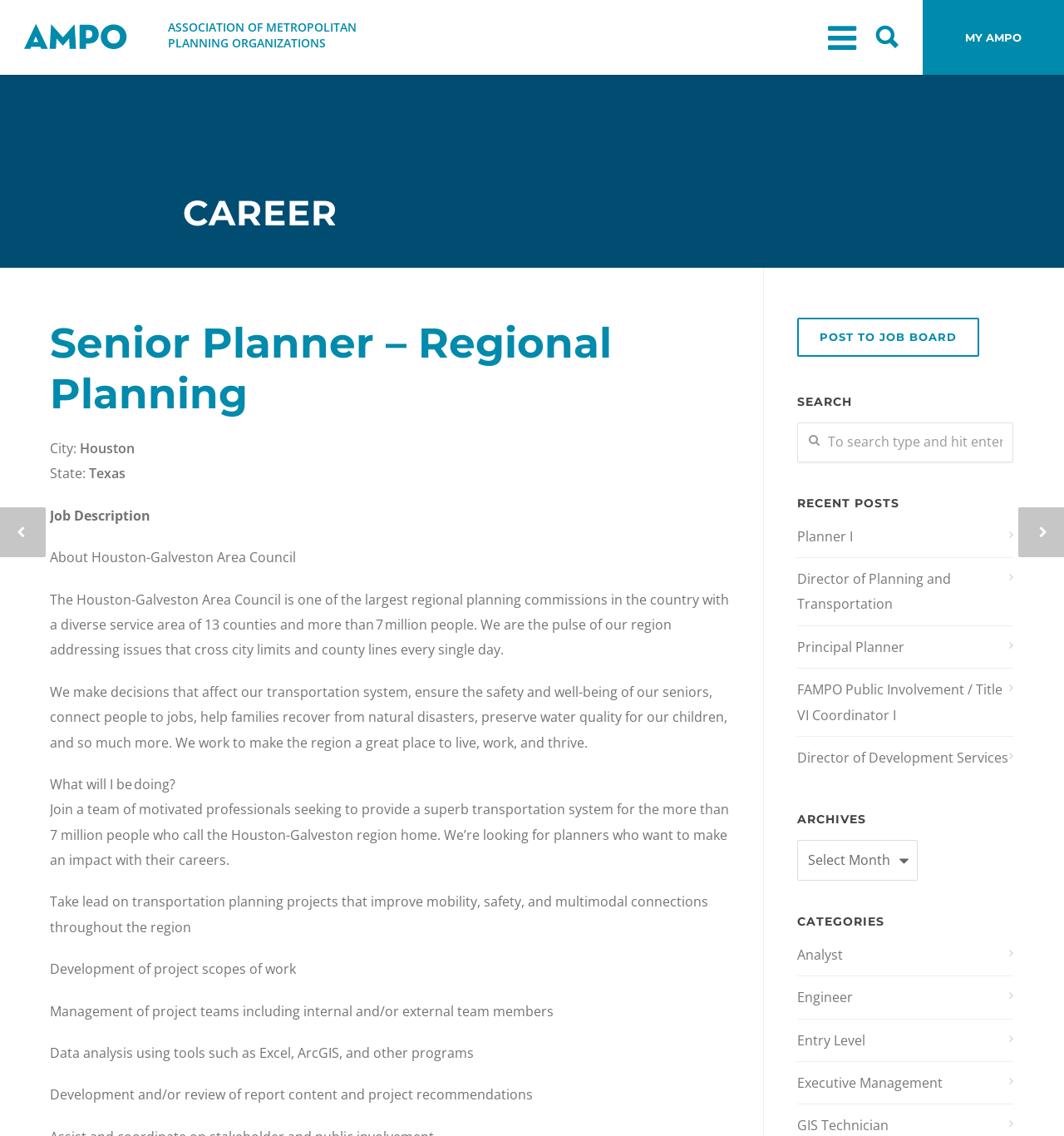What is the organization mentioned in the job description?
Carefully analyze the image and provide a detailed answer to the question.

I found the organization mentioned in the job description by reading the static text elements which describe the organization as 'one of the largest regional planning commissions in the country with a diverse service area of 13 counties and more than 7 million people'.